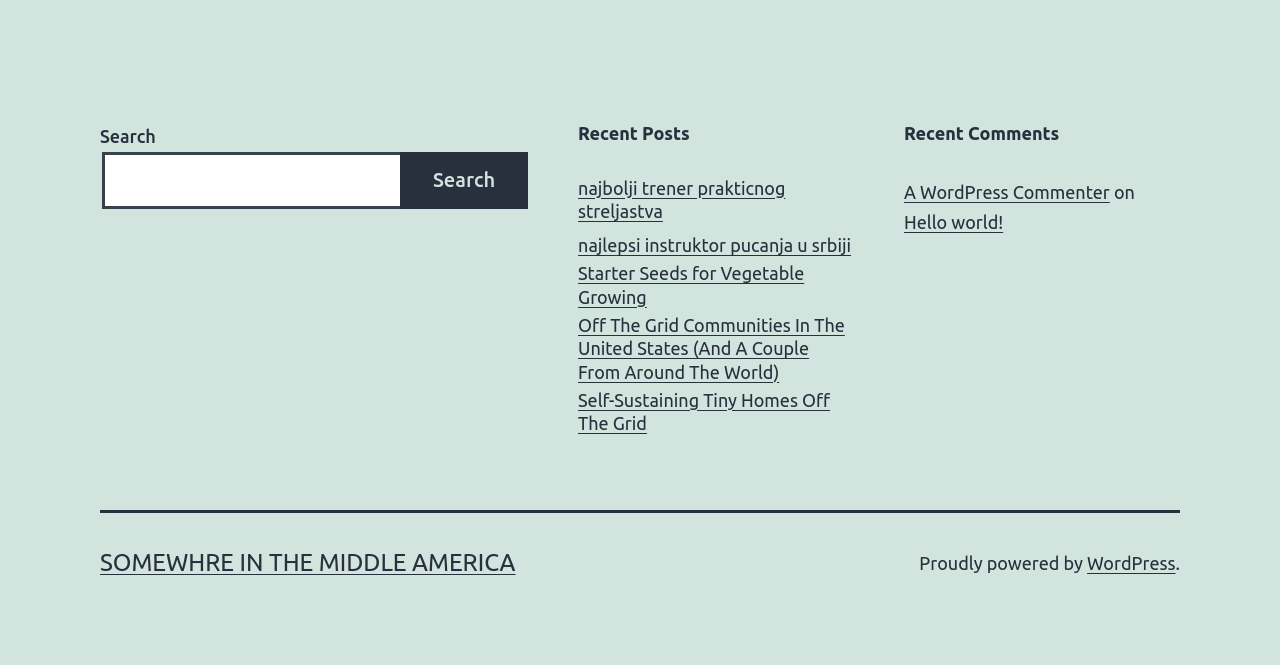Could you specify the bounding box coordinates for the clickable section to complete the following instruction: "Click on the 'Oljetorget AS' link"?

None